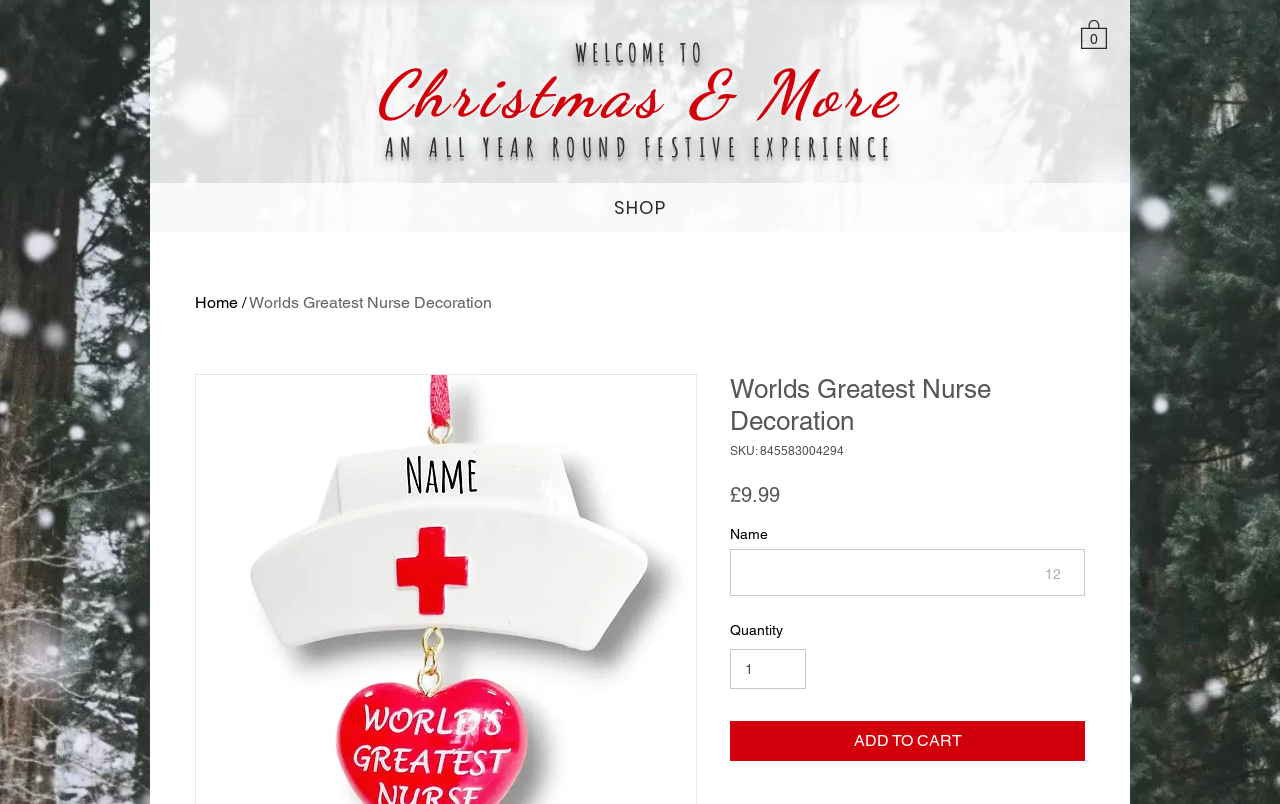Identify and extract the main heading of the webpage.

Worlds Greatest Nurse Decoration